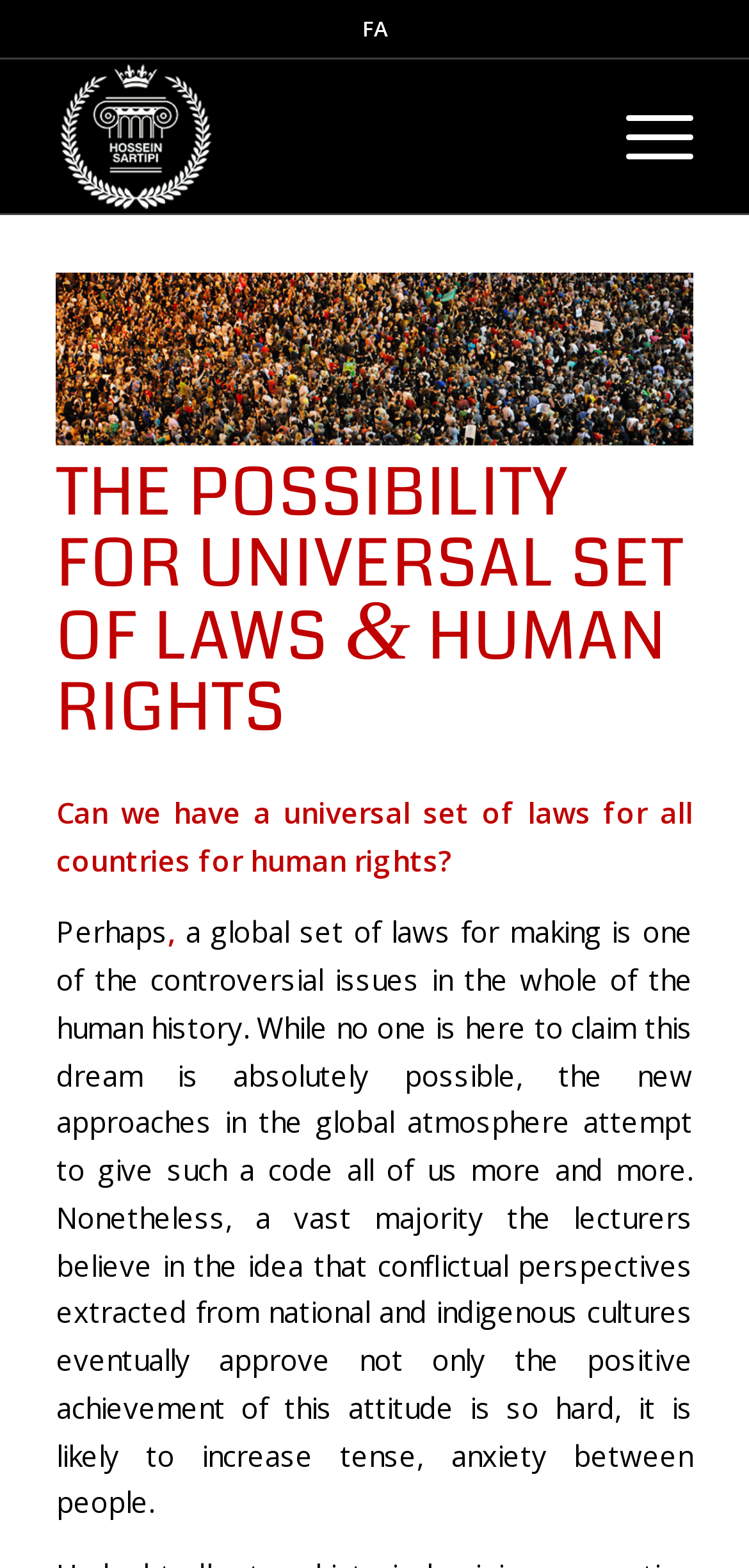Extract the main headline from the webpage and generate its text.

THE POSSIBILITY FOR UNIVERSAL SET OF LAWS & HUMAN RIGHTS